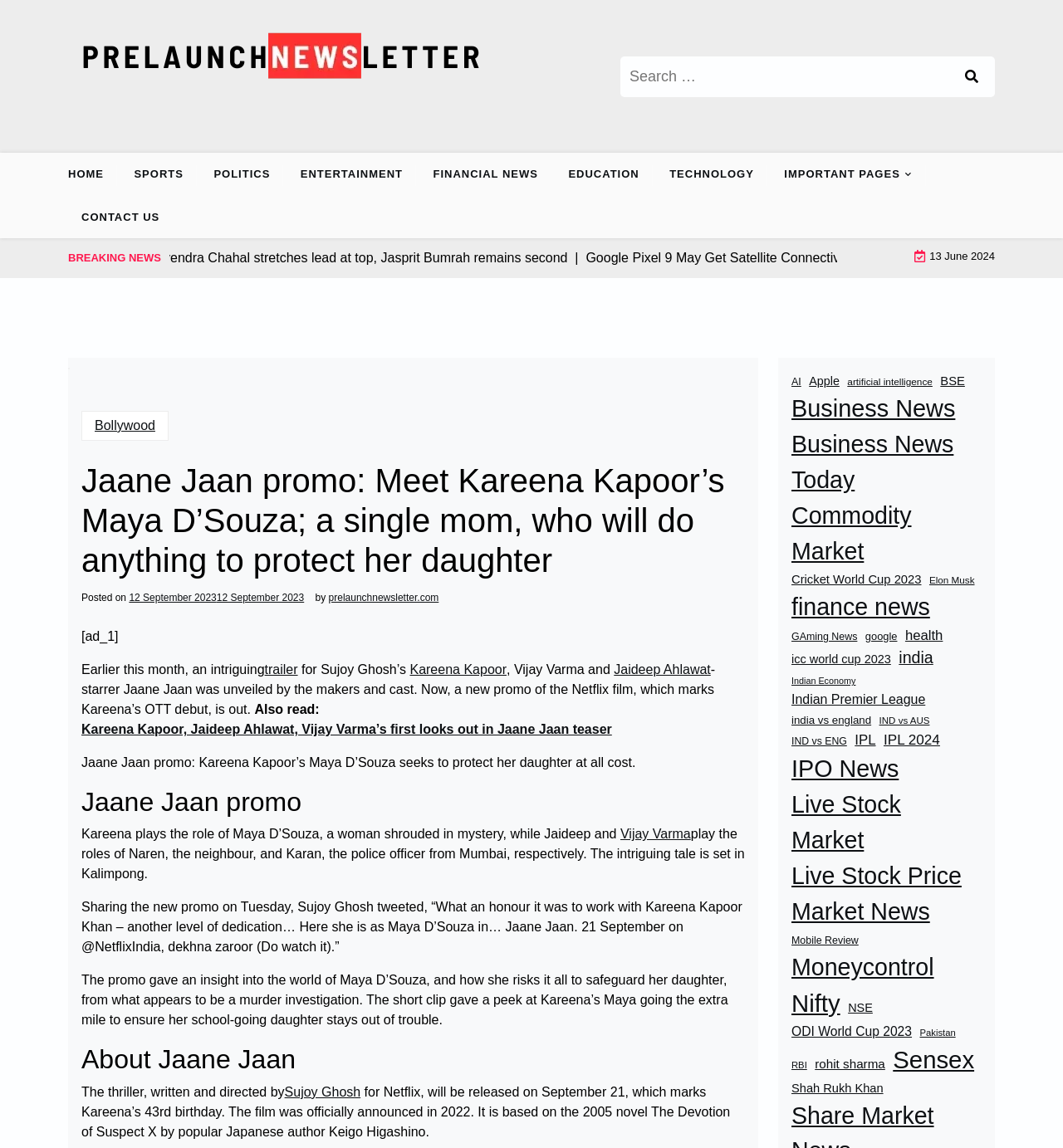With reference to the screenshot, provide a detailed response to the question below:
What is the release date of the movie?

The webpage mentions that the movie will be released on September 21, which is also Kareena Kapoor's 43rd birthday.